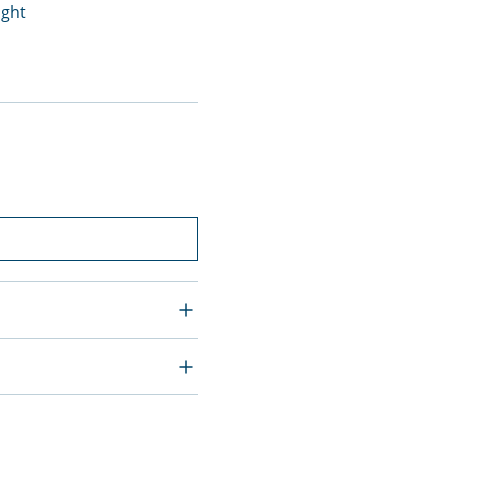Give a one-word or short phrase answer to the question: 
What is the current availability of the tankards?

Sold out